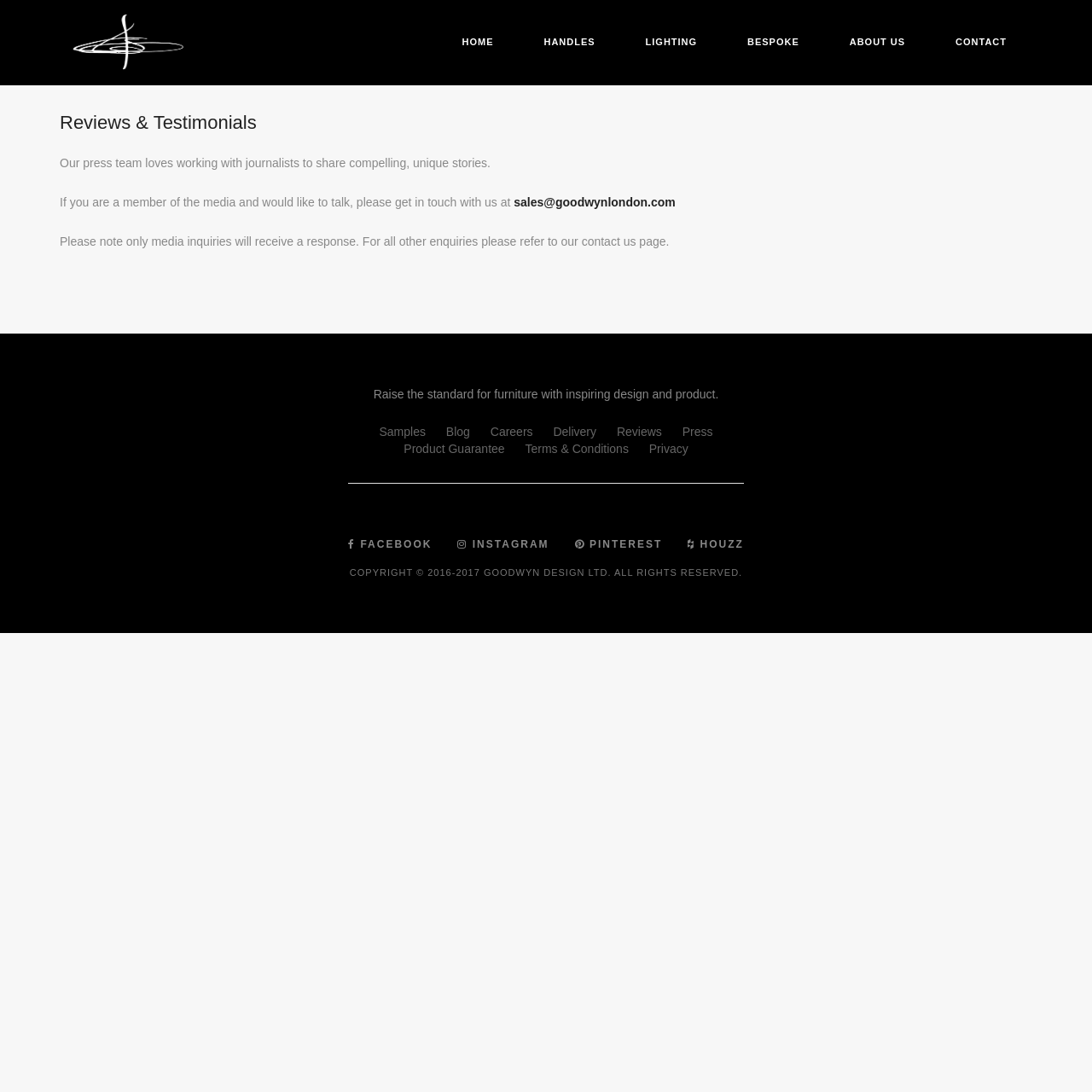Provide a one-word or brief phrase answer to the question:
What is the topic of the heading on the page?

Reviews & Testimonials